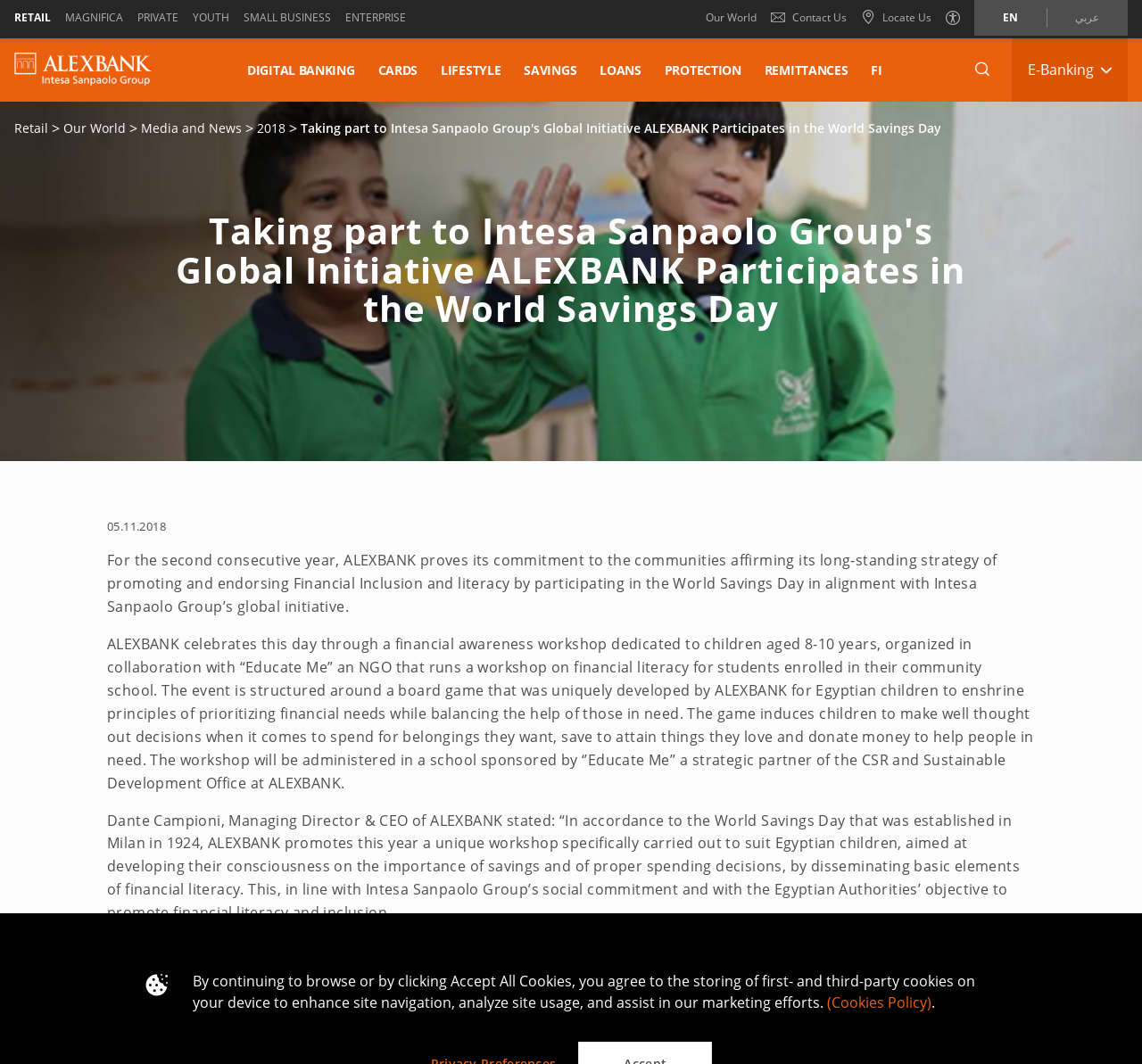Pinpoint the bounding box coordinates of the area that should be clicked to complete the following instruction: "Click on Contact Us". The coordinates must be given as four float numbers between 0 and 1, i.e., [left, top, right, bottom].

[0.669, 0.0, 0.748, 0.033]